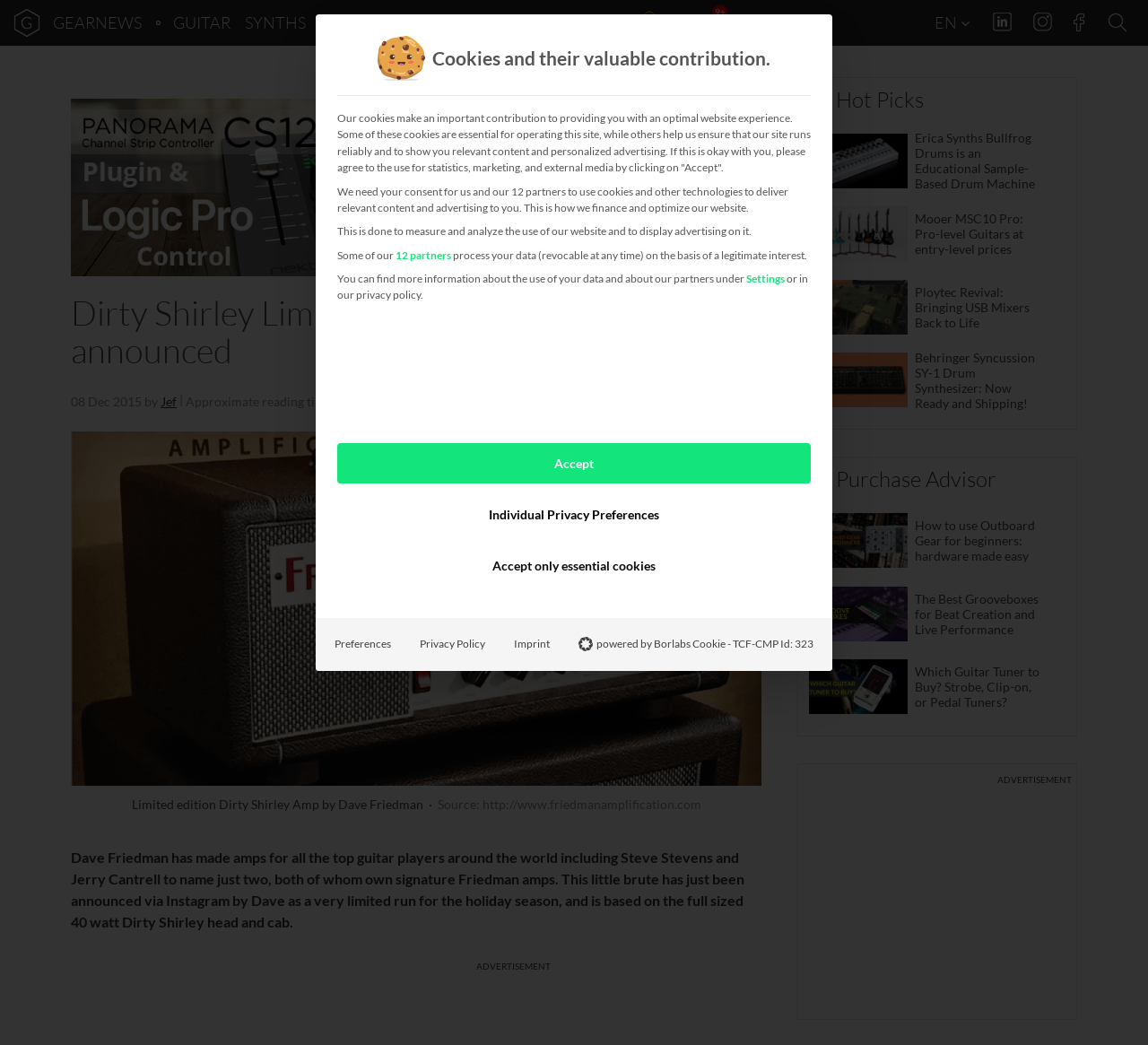Explain in detail what you observe on this webpage.

The webpage is about gear news, specifically announcing a Limited Edition 20 watt Dirty Shirley all tube valve head by Dave Friedman. At the top, there are several hidden links to different categories such as GUITAR, SYNTHS, STUDIO, DRUMS, LIVE, TECH, and OTHER. Below these links, there is a button to select the language, currently set to EN.

On the left side, there is a list of news articles with titles and brief descriptions, including "Erica Synths Bullfrog Drums official", "Mooer MSC10 Pro: Pro-level Guitars at entry-level prices", and "Behringer Syncussion SY-1 Drum Synthesizer: Now Ready and Shipping!". These articles are stacked vertically, with the most recent one at the top.

On the right side, there is a section with social media links to LinkedIn, Instagram, and Facebook, as well as a search button. Below this section, there is a large alert dialog box with a title "Cookies and their valuable contribution." This dialog box contains an image, several paragraphs of text explaining the use of cookies on the website, and several buttons to manage cookie preferences.

At the very bottom of the page, there are several buttons and links, including "Preferences", "Privacy Policy", "Imprint", and "powered by Borlabs Cookie".